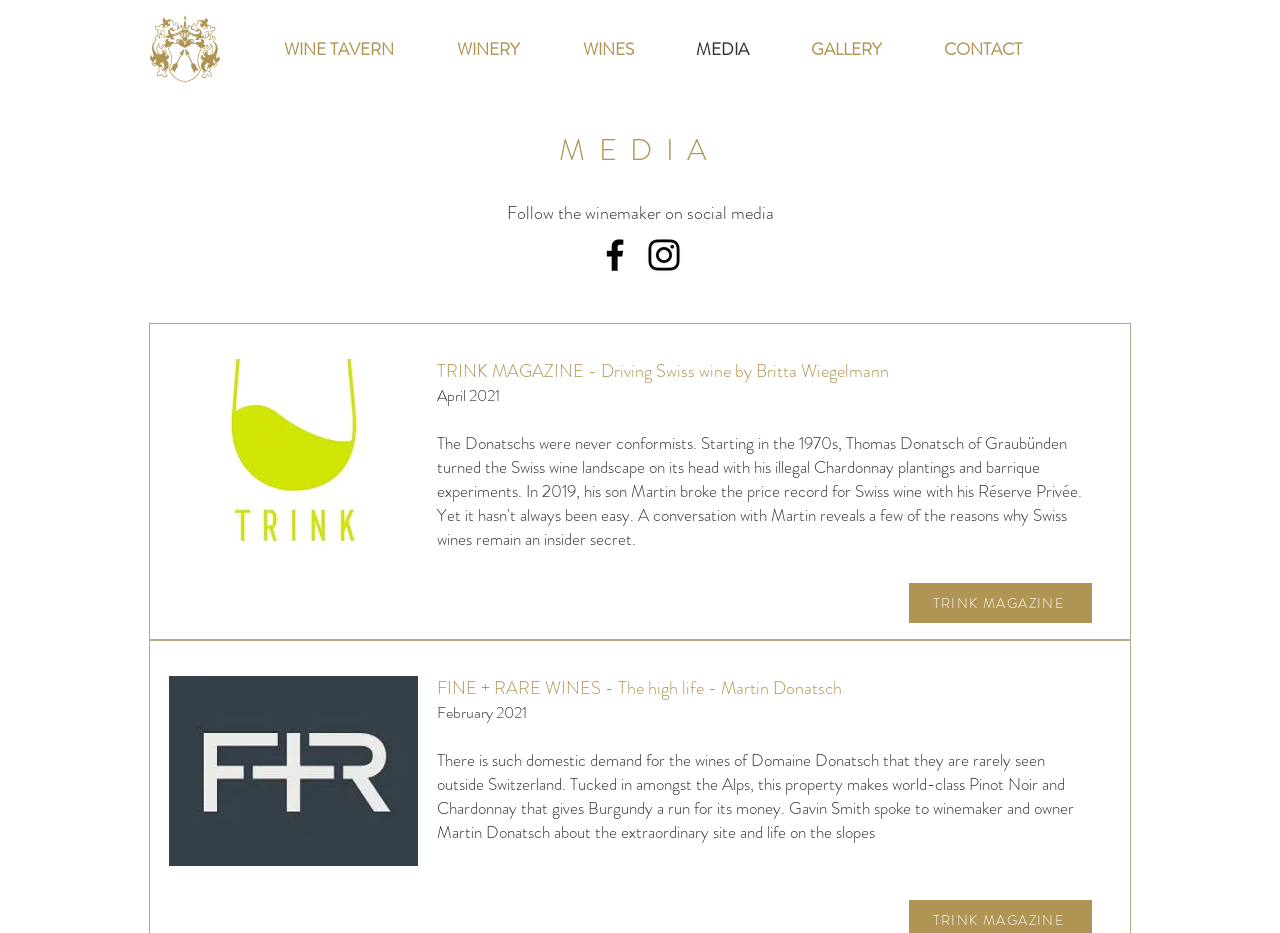Show me the bounding box coordinates of the clickable region to achieve the task as per the instruction: "Check out FINE + RARE WINES article".

[0.341, 0.723, 0.658, 0.751]